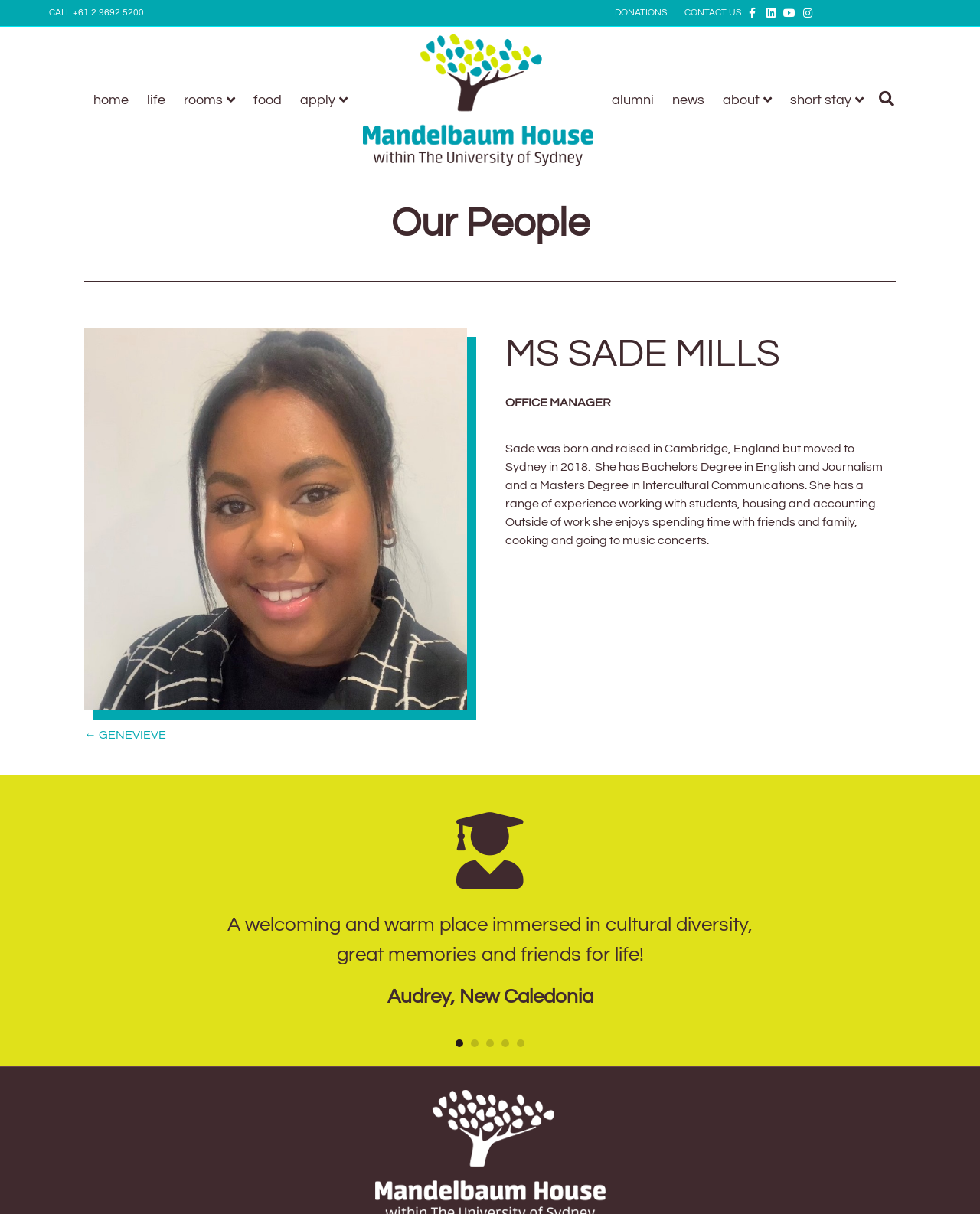Please identify the bounding box coordinates of the region to click in order to complete the given instruction: "Call (407) 341-4688". The coordinates should be four float numbers between 0 and 1, i.e., [left, top, right, bottom].

None